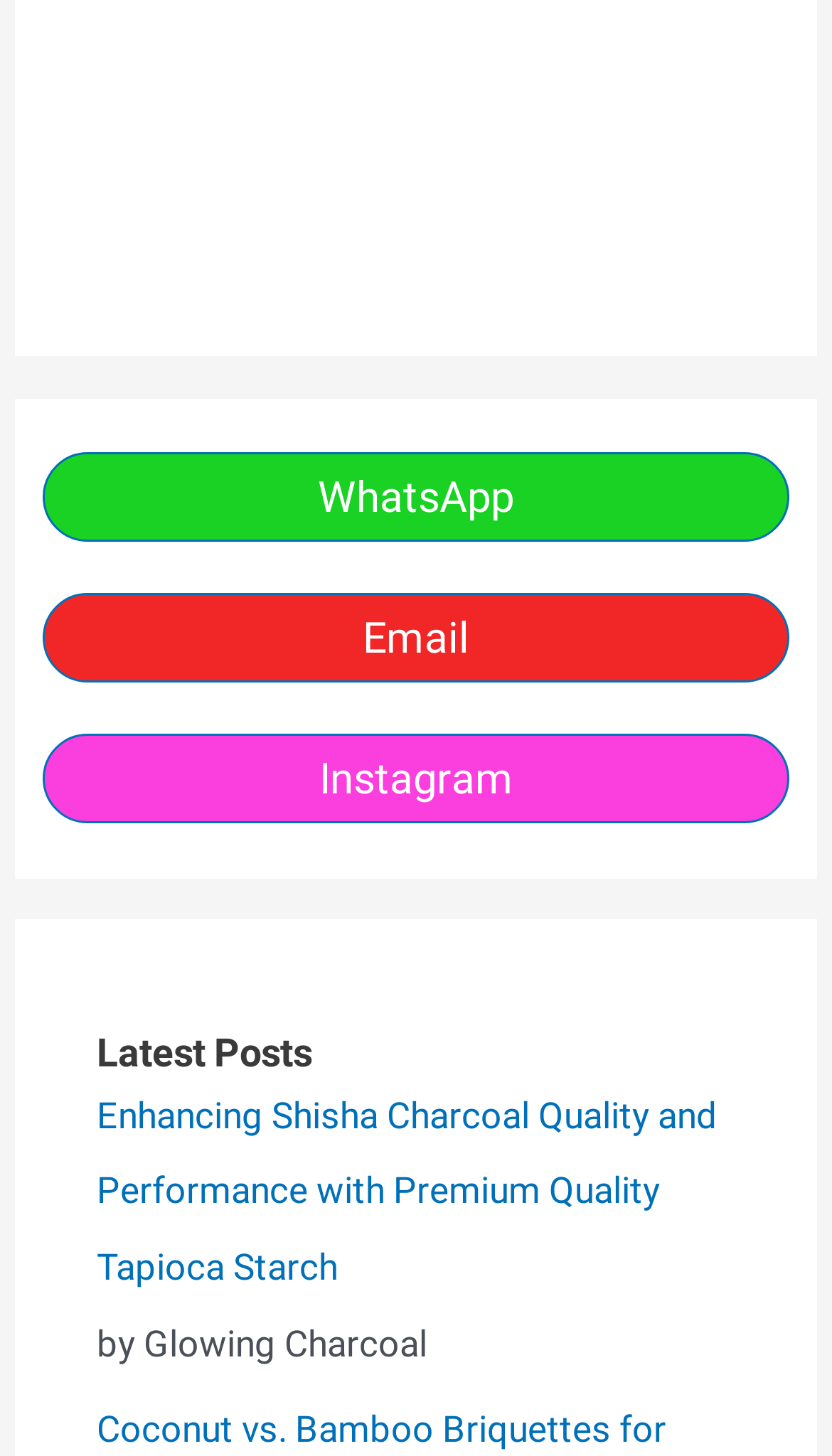Please answer the following question using a single word or phrase: How many social media links are available?

3